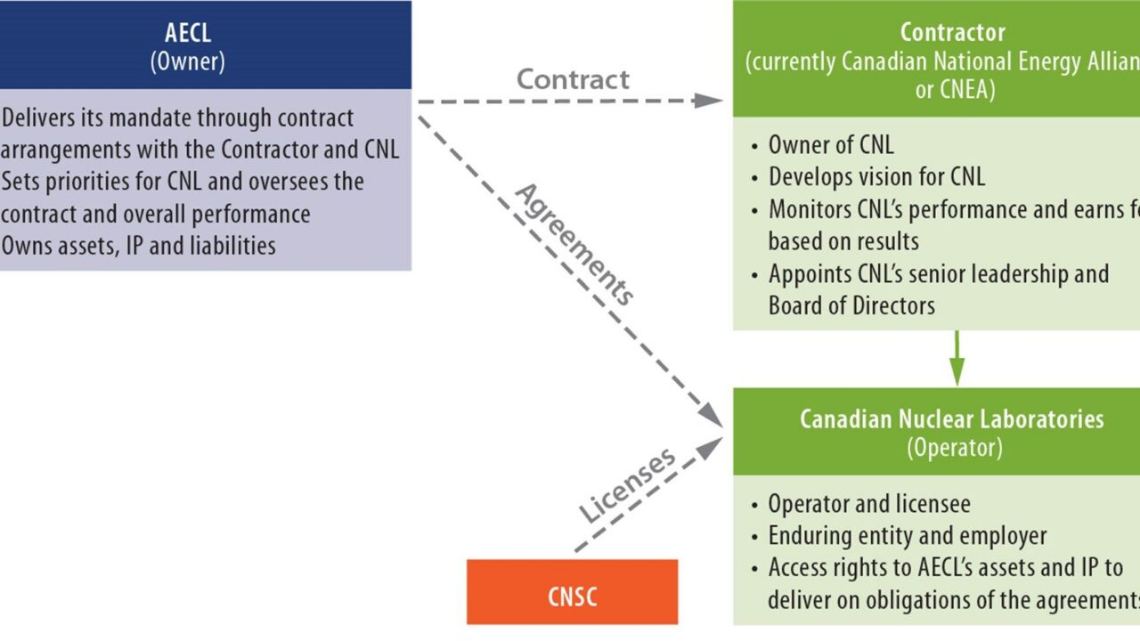Paint a vivid picture with your description of the image.

This diagram illustrates the organizational structure and relationships between various entities involved in Canada's nuclear sector, specifically focusing on Atomic Energy of Canada Limited (AECL), the Contractor (currently Canadian National Energy Alliance or CNEA), and the Canadian Nuclear Laboratories (CNL). 

AECL, depicted at the top, is the owner responsible for delivering its mandates through contractual arrangements. It sets priorities for CNL, oversees performance, and owns the associated assets, intellectual property (IP), and liabilities. The Contractor, represented on the right, not only owns CNL but also develops its vision, monitors performance based on results, and appoints senior leadership and the Board of Directors for CNL. 

At the bottom, CNL acts as the operator and licensee, described as an enduring entity that employs the workforce while having access rights to AECL's assets and IP necessary to fulfill its contractual obligations. Additionally, the Canadian Nuclear Safety Commission (CNSC) is shown to issue licenses that regulate the operations within this framework, highlighting the licensing aspect of the partnership.